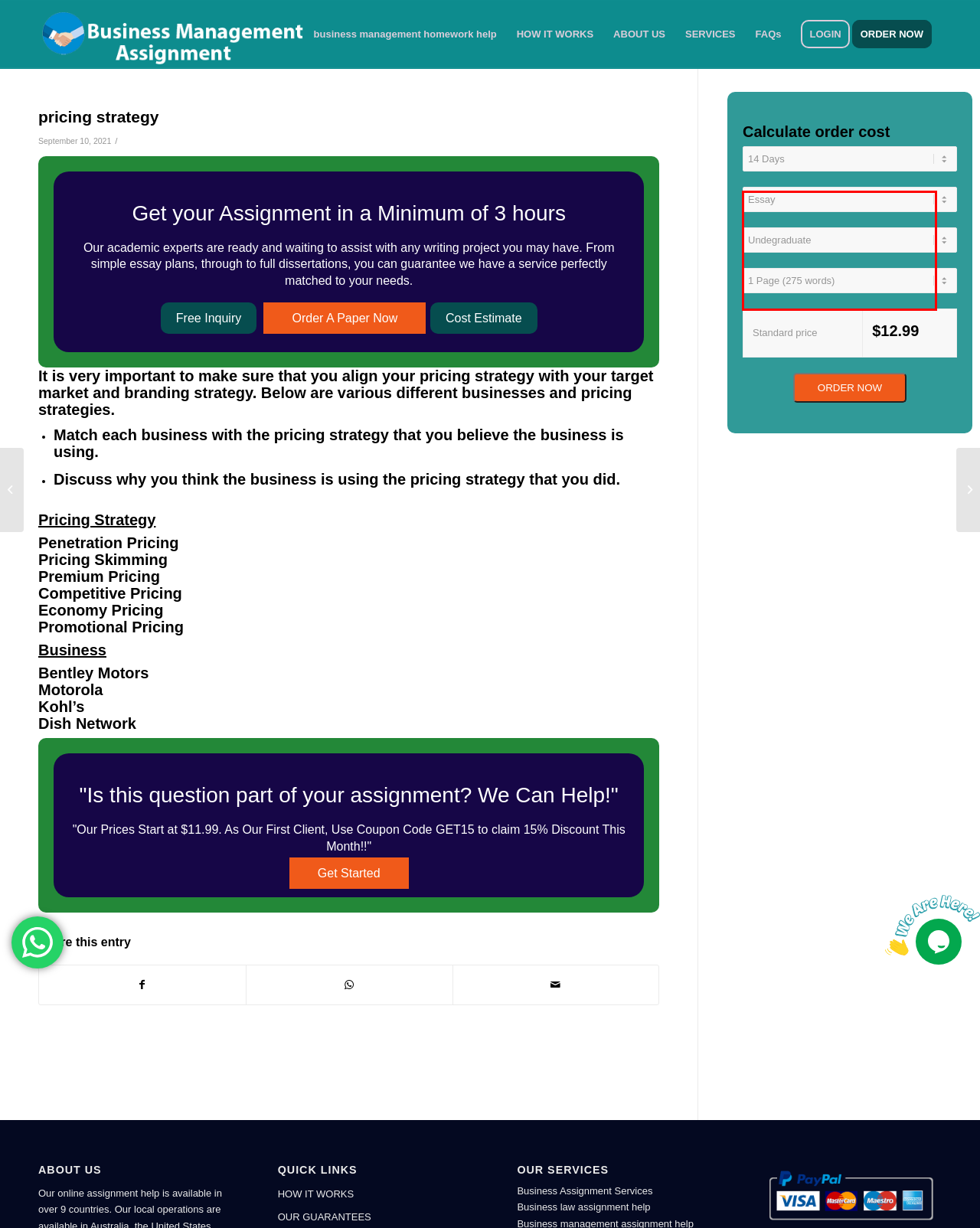From the screenshot of the webpage, locate the red bounding box and extract the text contained within that area.

Now you don’t need to worry about the deadlines, grades, or absence of ideas. Place an order on businessmanagementassignment.com to get original papers for a low price.